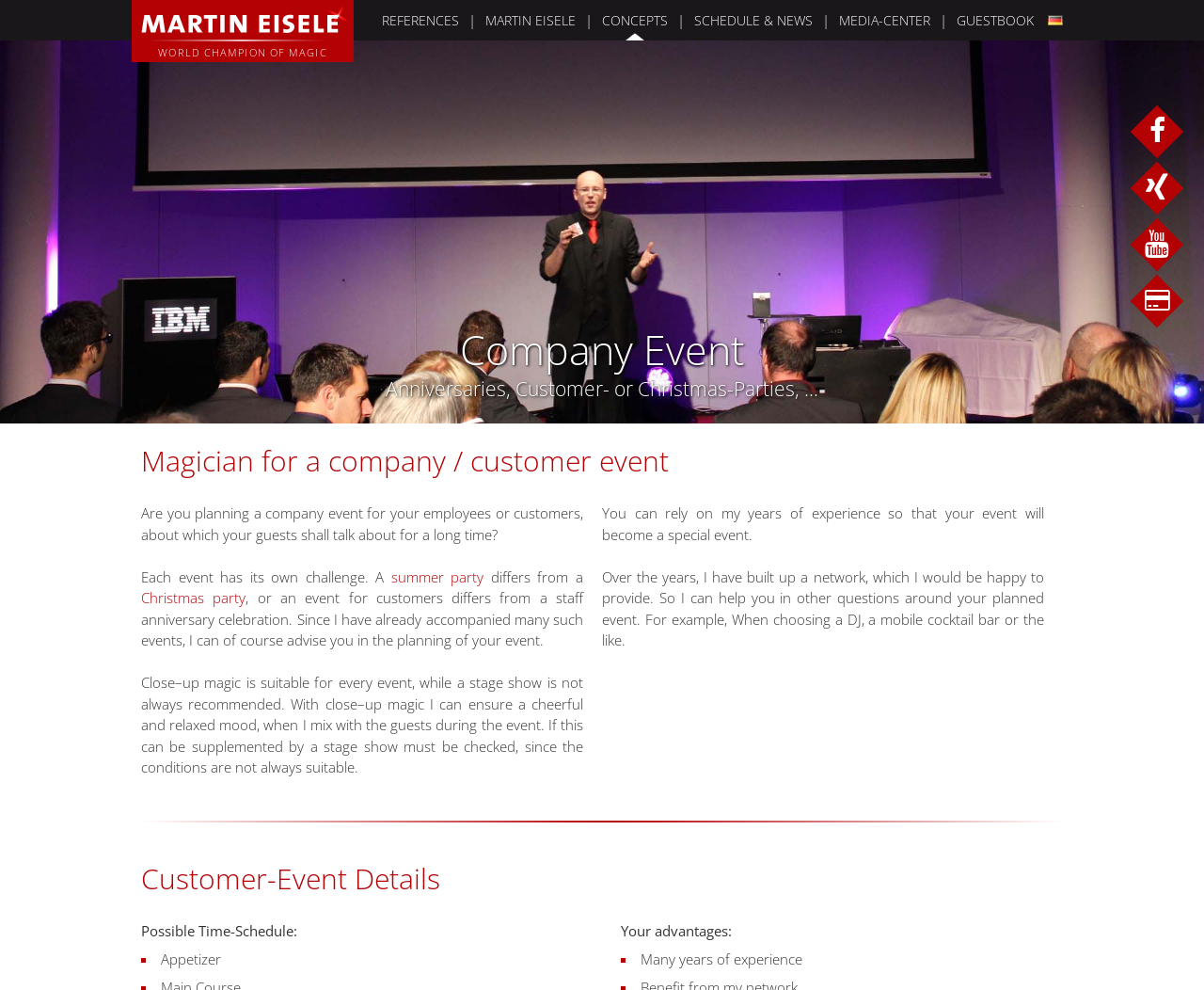Explain the contents of the webpage comprehensively.

This webpage is about Martin Eisele, a magician who offers his services for company and customer events in Stuttgart, Reutlingen, and Tübingen. At the top of the page, there is a navigation menu with links to different sections, including "References", "Concepts", "Schedule & News", "Media-Center", "Guestbook", and a language switcher to German.

Below the navigation menu, there is a heading that reads "Company Event" and a paragraph of text that explains the importance of making company events memorable. This is followed by another heading that reads "Magician for a company / customer event" and a longer paragraph of text that describes Martin Eisele's experience in planning and executing successful events.

The page then goes on to explain the benefits of close-up magic versus stage shows, and how Martin Eisele can help create a cheerful and relaxed atmosphere at events. There is also a section that highlights Martin Eisele's years of experience and his network of contacts that can help with other aspects of event planning, such as choosing a DJ or a mobile cocktail bar.

Further down the page, there is a section titled "Customer-Event Details" that outlines a possible time schedule for an event, including an appetizer and a performance by Martin Eisele. The page also lists the advantages of hiring Martin Eisele, including his many years of experience.

Throughout the page, there are several images, including a logo that reads "Martin Eisele - World Champion of Magic" and a small flag icon that represents the German language option. There are also several social media links at the bottom right corner of the page.